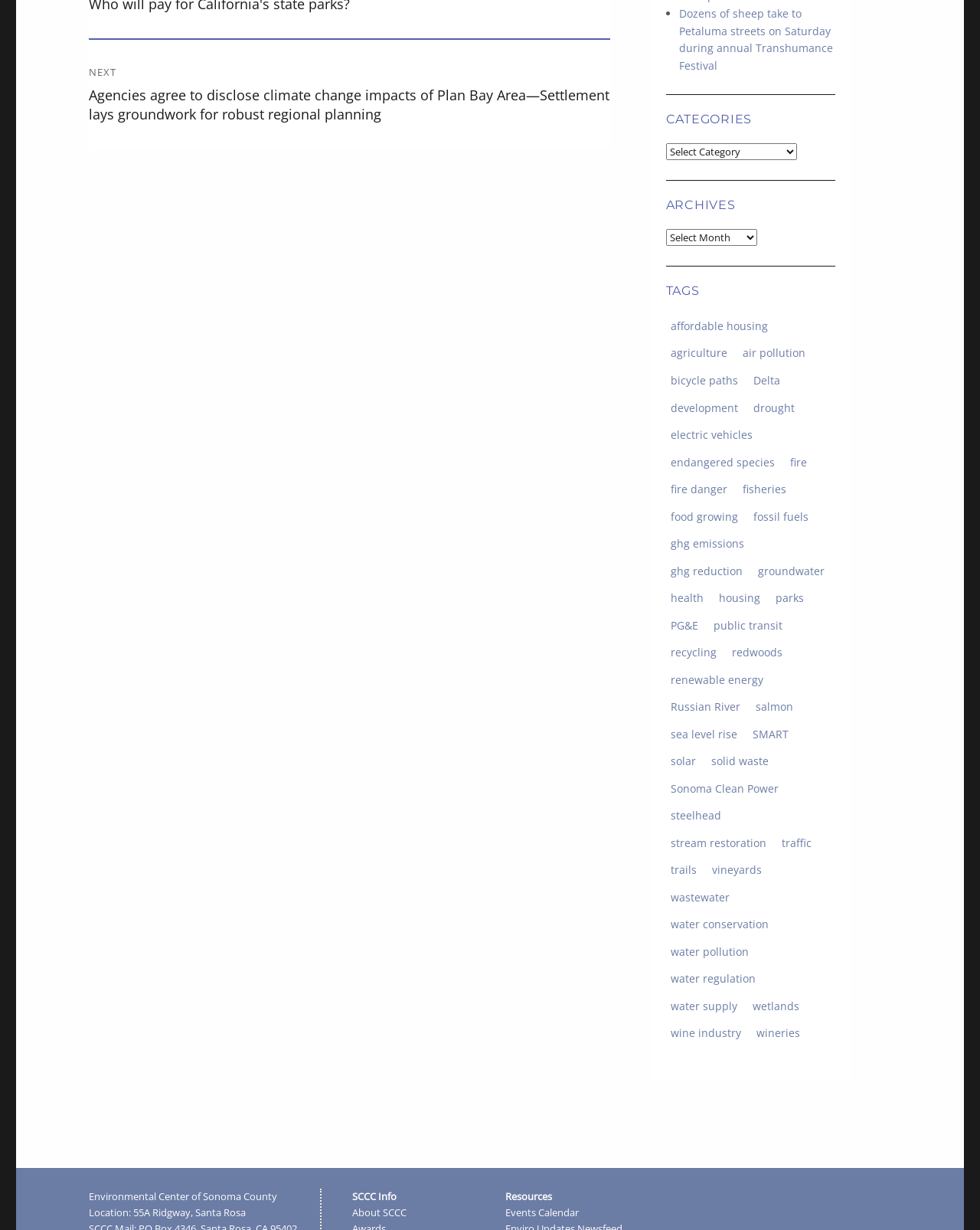Please determine the bounding box coordinates of the element's region to click for the following instruction: "Select a category from the dropdown menu".

[0.679, 0.117, 0.813, 0.13]